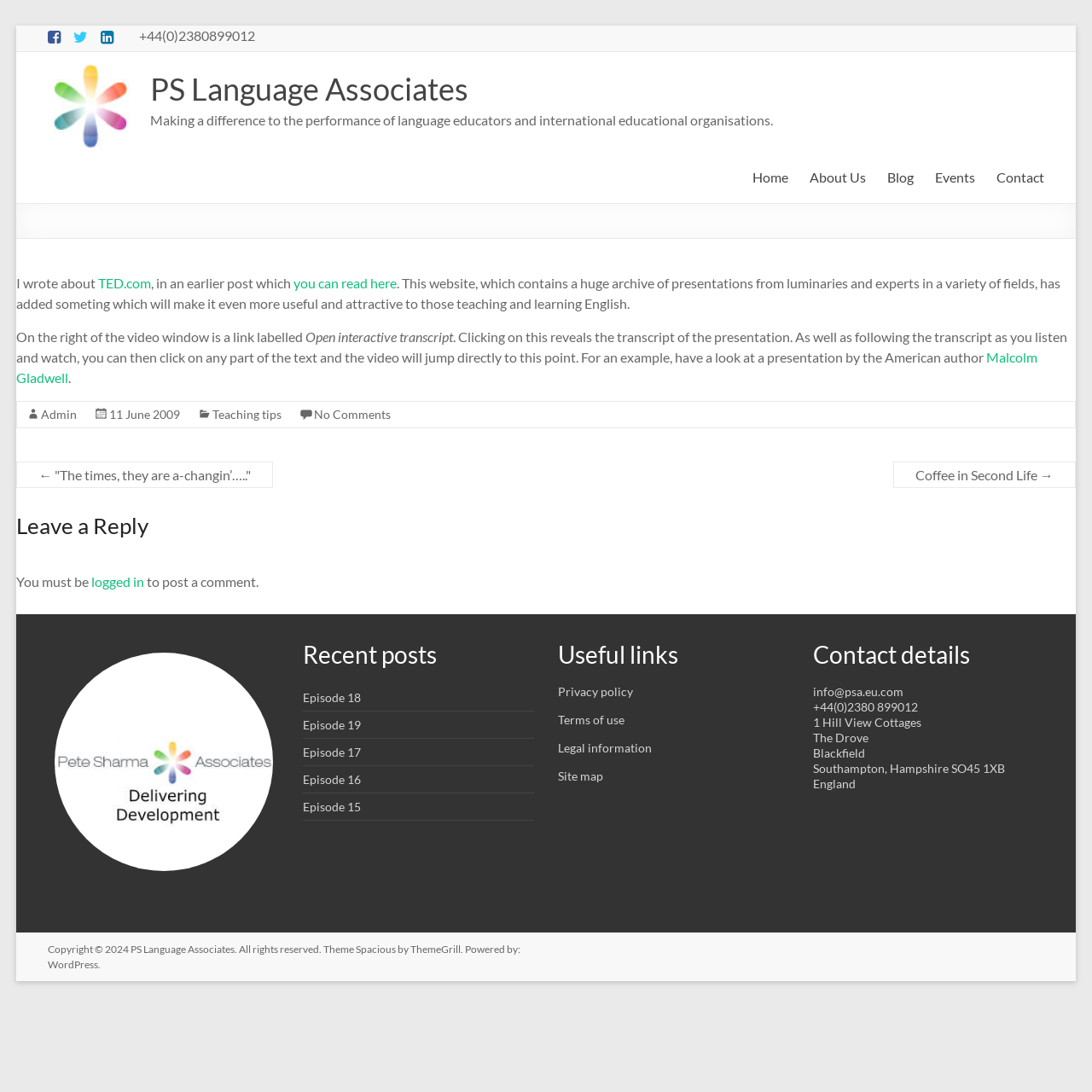Identify the bounding box for the UI element described as: "info@psa.eu.com". Ensure the coordinates are four float numbers between 0 and 1, formatted as [left, top, right, bottom].

[0.745, 0.627, 0.828, 0.64]